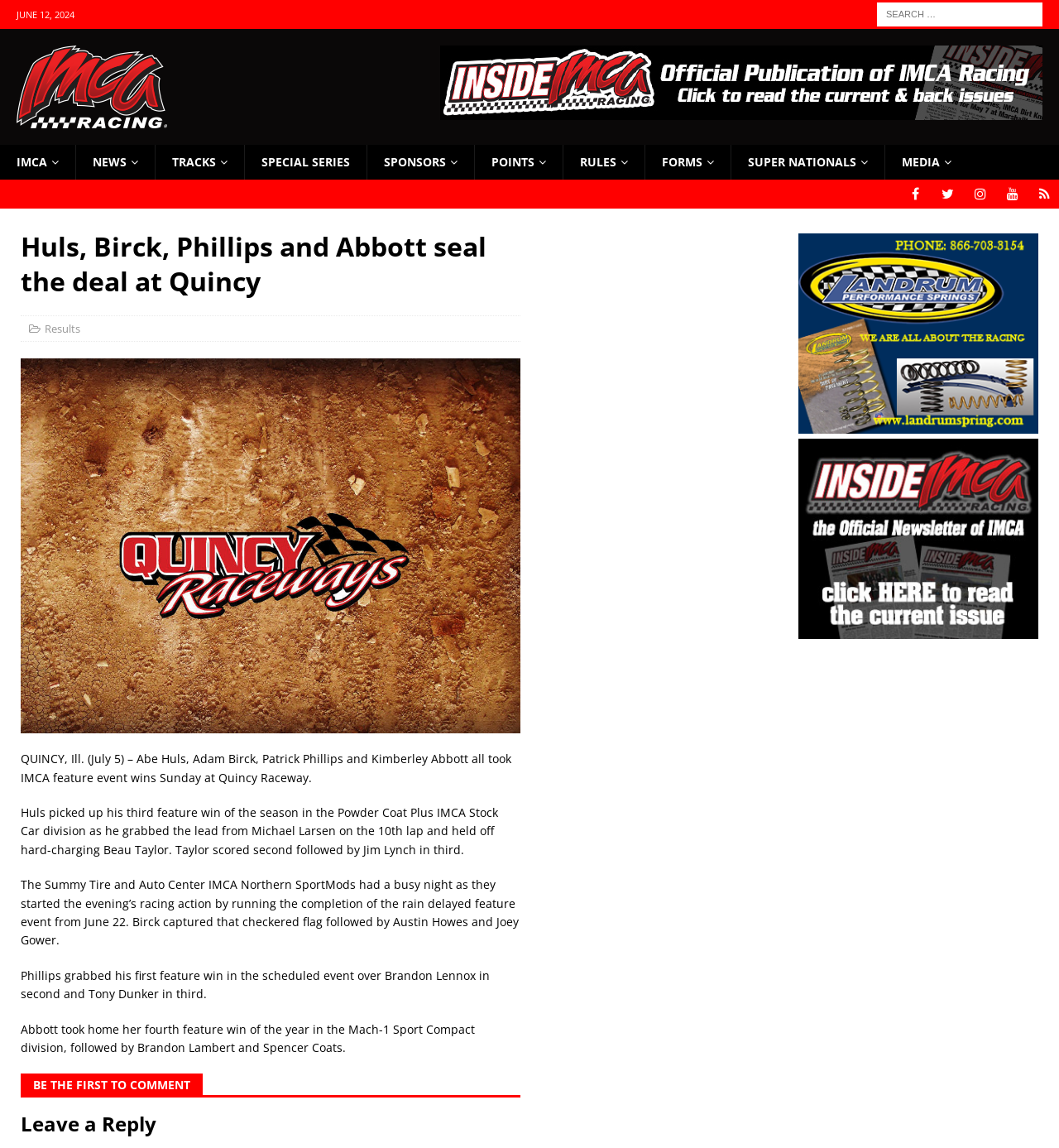Determine the main heading text of the webpage.

Huls, Birck, Phillips and Abbott seal the deal at Quincy